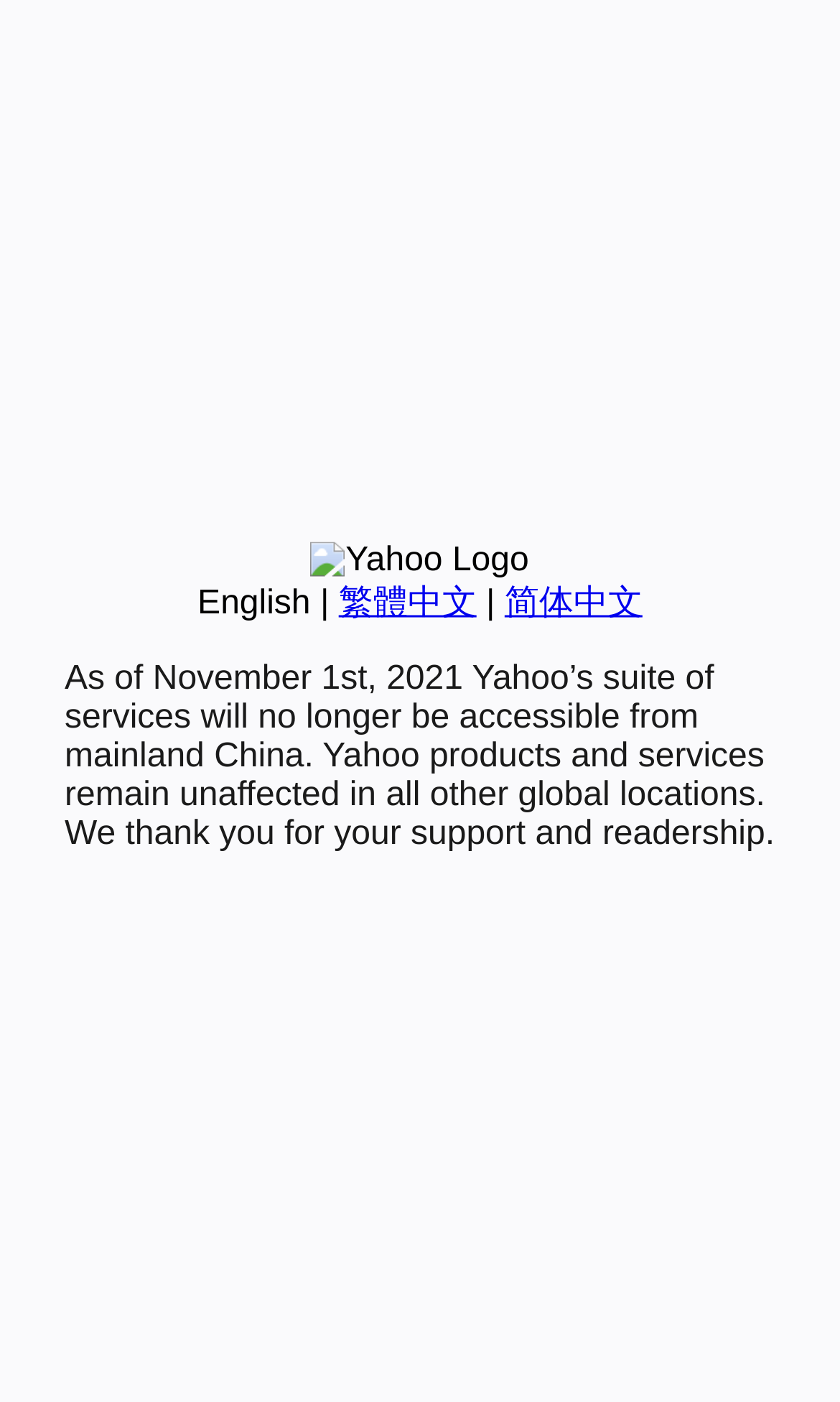Provide the bounding box coordinates of the HTML element this sentence describes: "简体中文". The bounding box coordinates consist of four float numbers between 0 and 1, i.e., [left, top, right, bottom].

[0.601, 0.417, 0.765, 0.443]